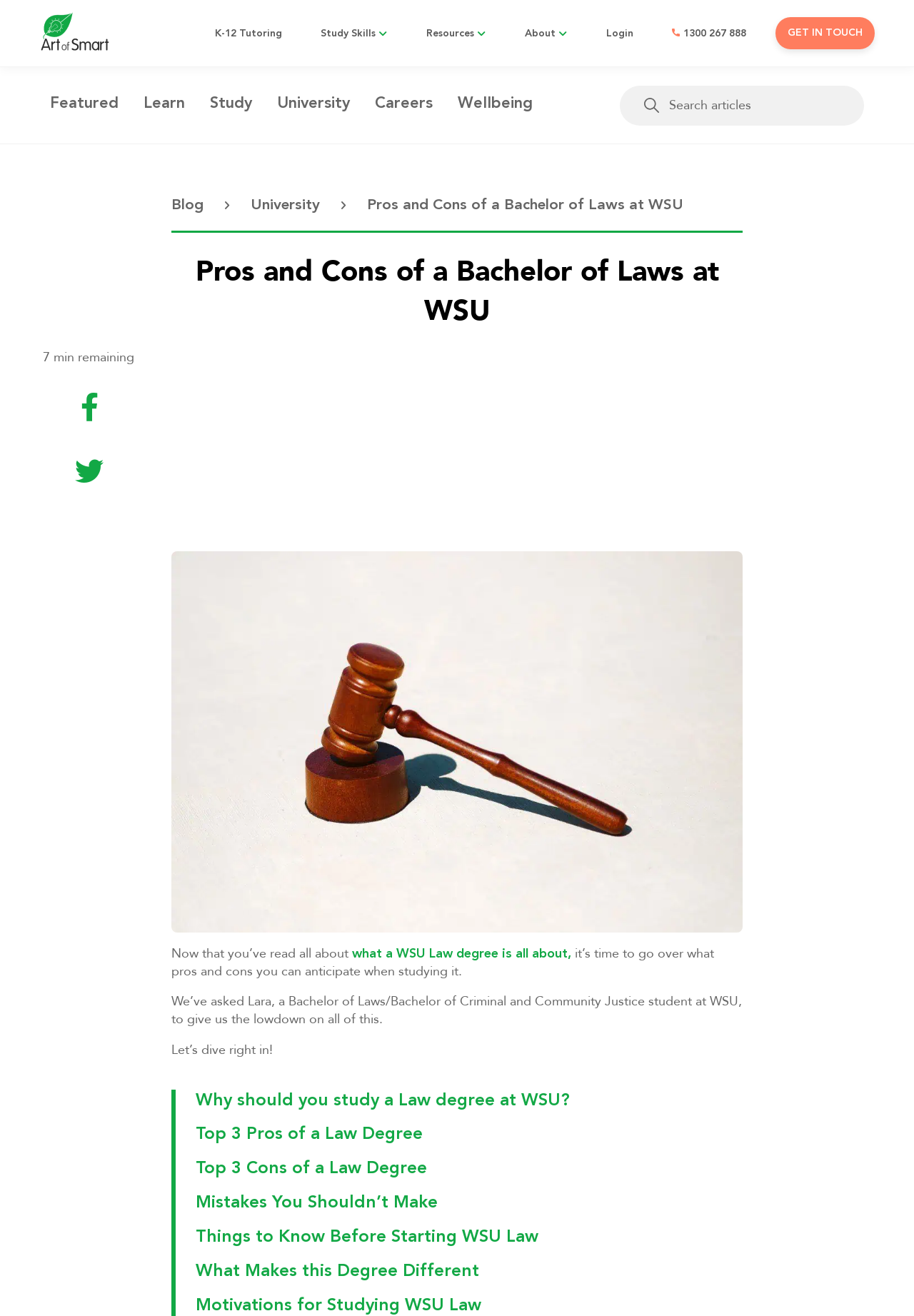Show the bounding box coordinates of the element that should be clicked to complete the task: "Search for something".

[0.678, 0.065, 0.945, 0.095]